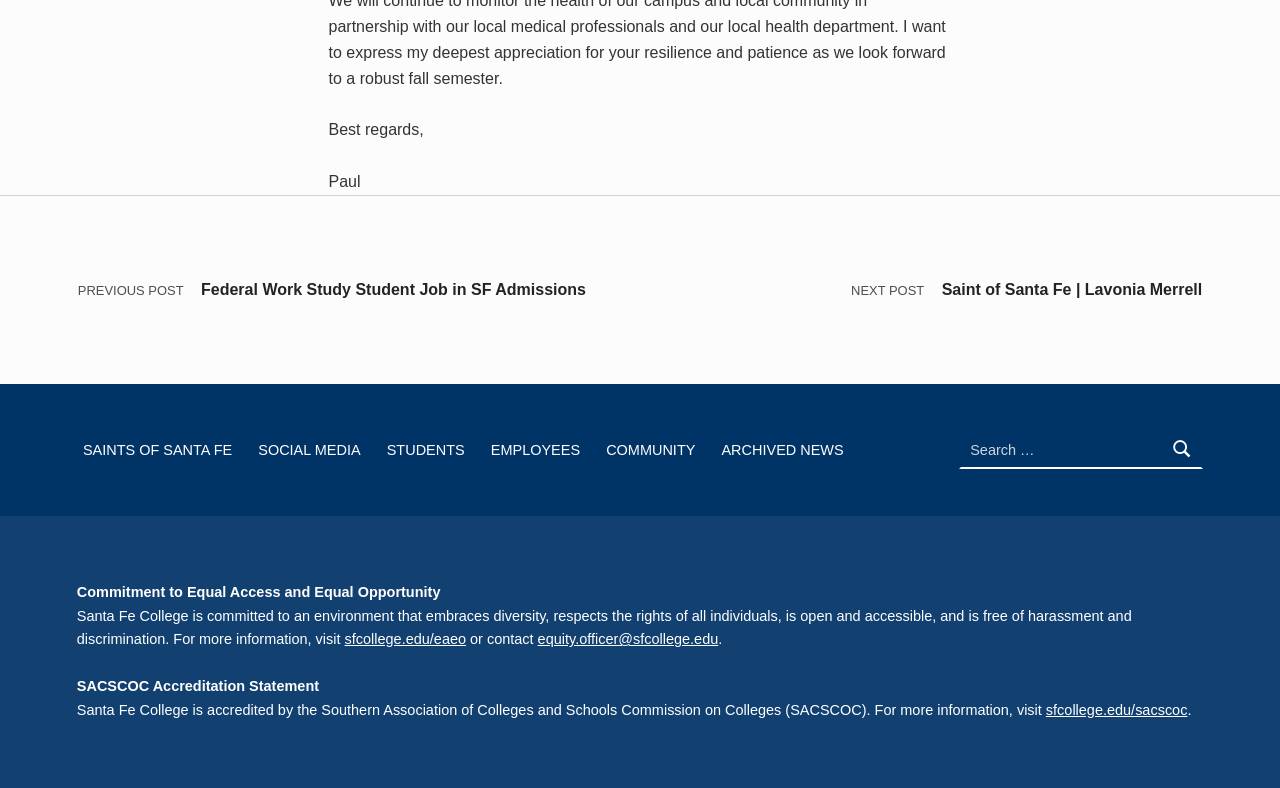Determine the bounding box coordinates of the clickable area required to perform the following instruction: "Search for something". The coordinates should be represented as four float numbers between 0 and 1: [left, top, right, bottom].

[0.749, 0.547, 0.94, 0.595]